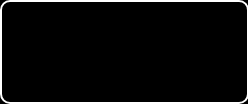Give a thorough explanation of the image.

The image features a prominent statement that emphasizes the connection between compliance and legal safety. Displayed within a sleek rectangular frame, it visually encapsulates the message "Conformite + Legalite = Securite," suggesting that adherence to legal standards ensures safety in various contexts. This image is likely used within a professional or educational framework, possibly related to regulatory compliance or safety training, underscoring the importance of understanding legal obligations and responsibilities in ensuring a secure environment.